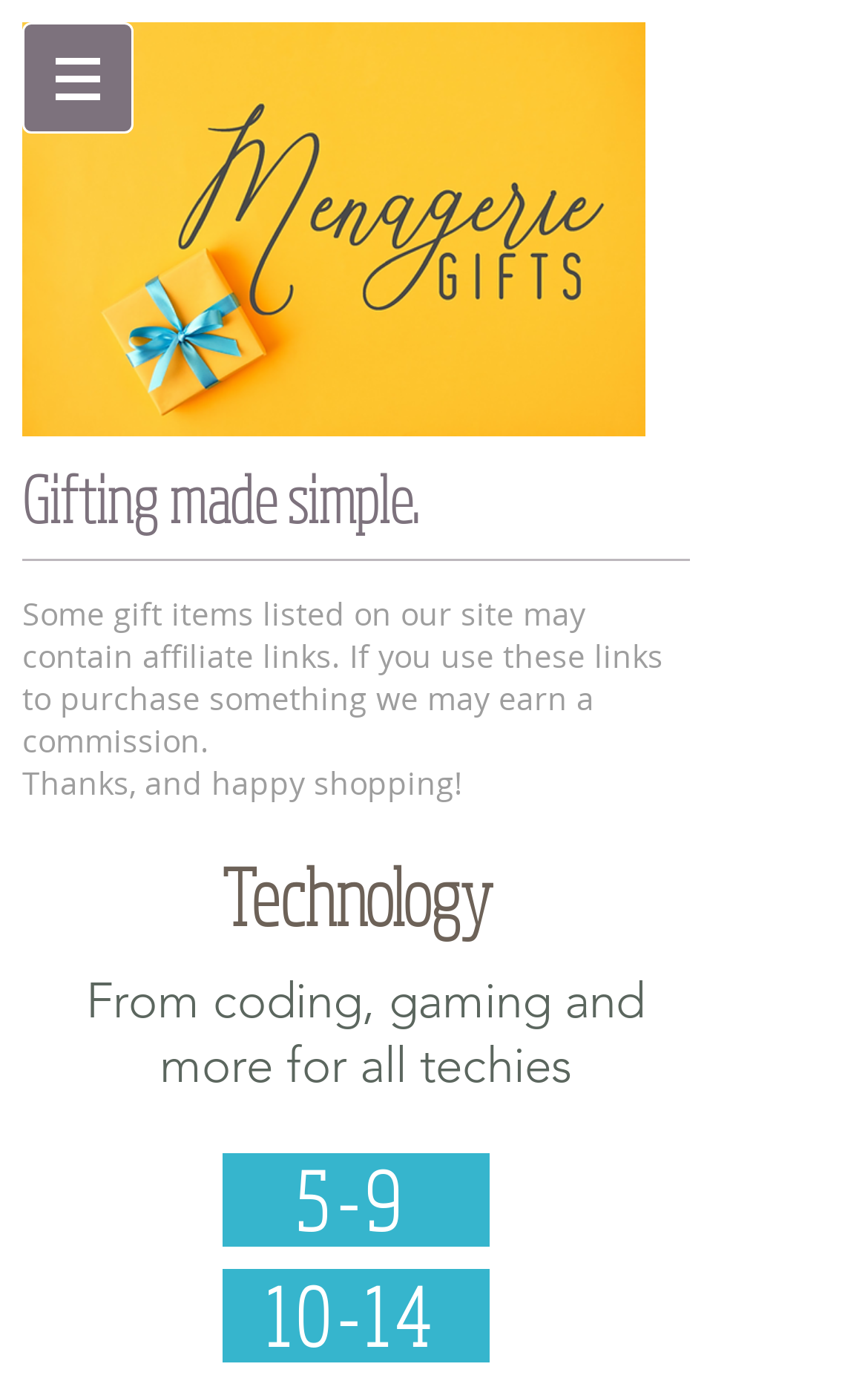Refer to the image and answer the question with as much detail as possible: What is the name of the company behind this website?

The website's content, including the image with the text 'Menagerie Gifts wrapped gift copy.png', suggests that the company behind this website is Menagerie Gifts.